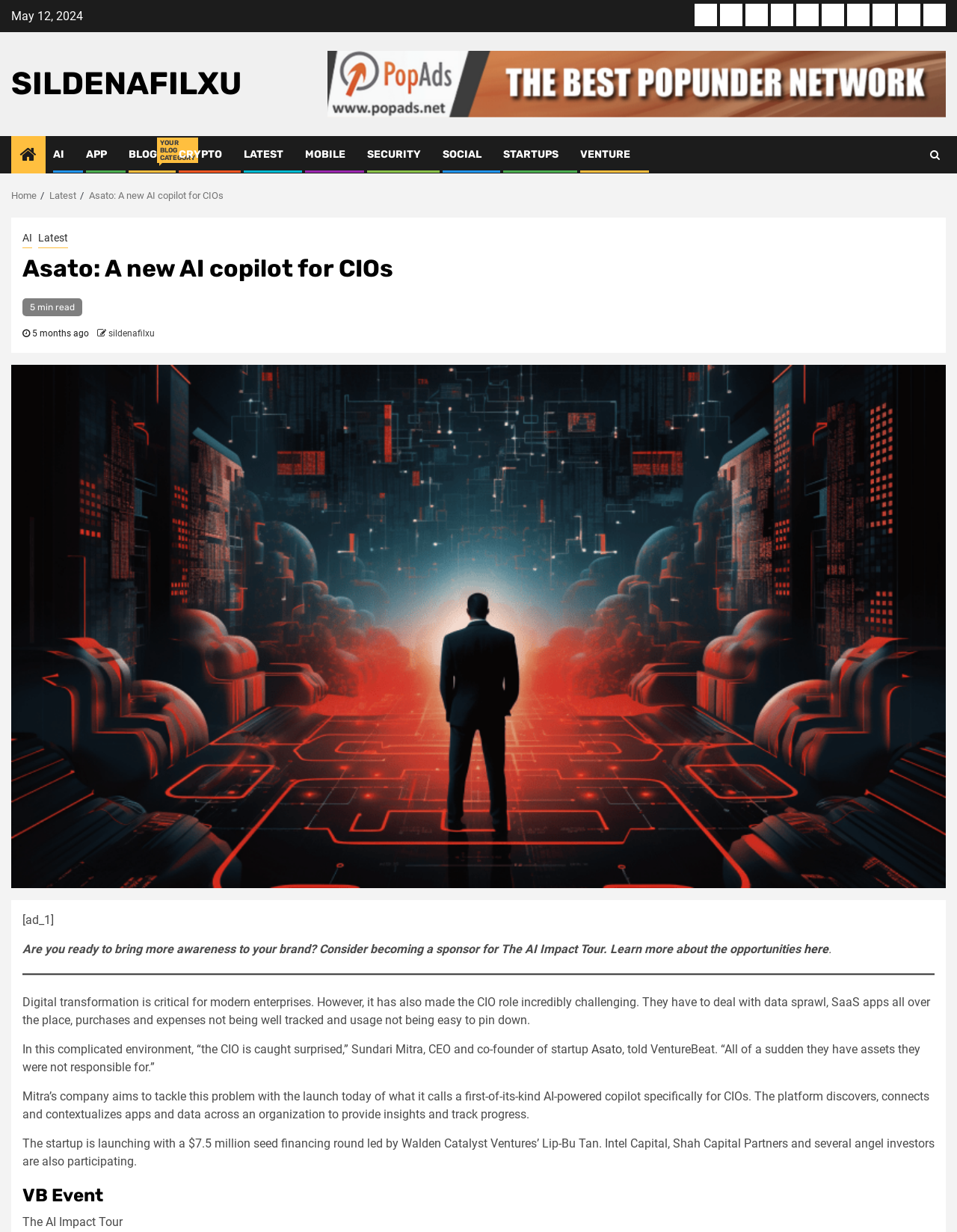What is the name of the event mentioned in the article?
Use the screenshot to answer the question with a single word or phrase.

The AI Impact Tour